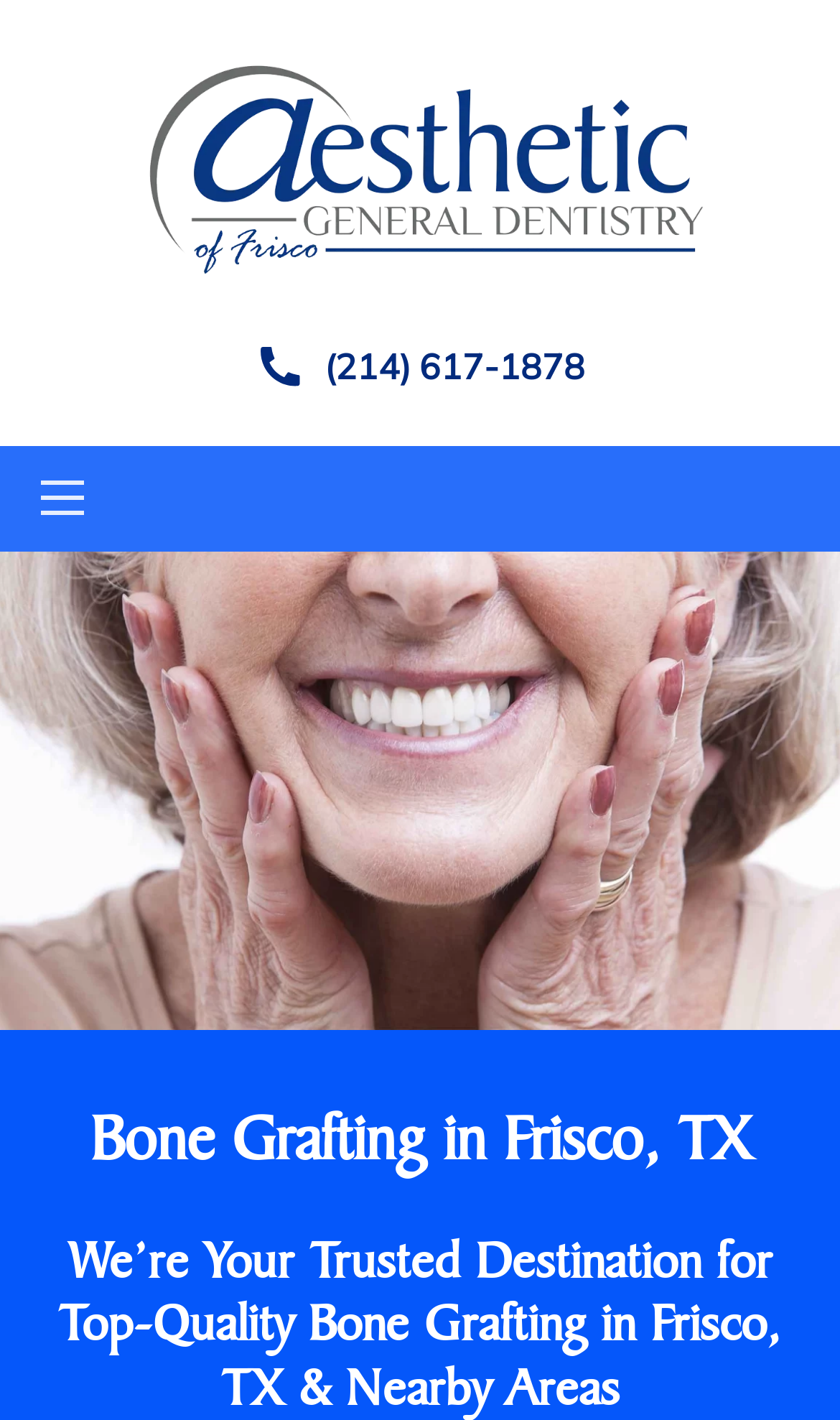Extract the main headline from the webpage and generate its text.

Bone Grafting in Frisco, TX